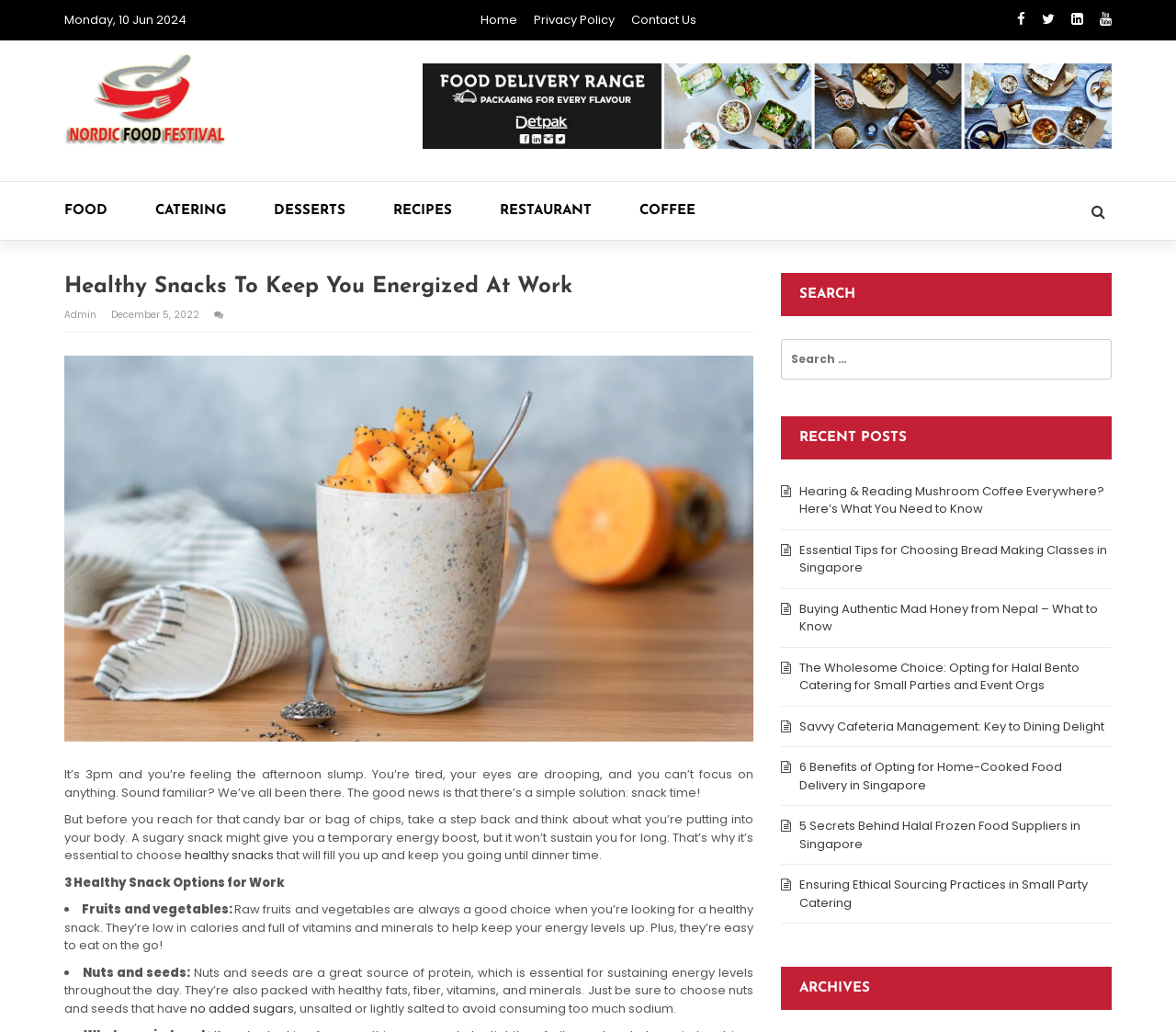Please identify the bounding box coordinates of the area that needs to be clicked to fulfill the following instruction: "Read the 'Healthy Snacks To Keep You Energized At Work' article."

[0.055, 0.264, 0.487, 0.291]